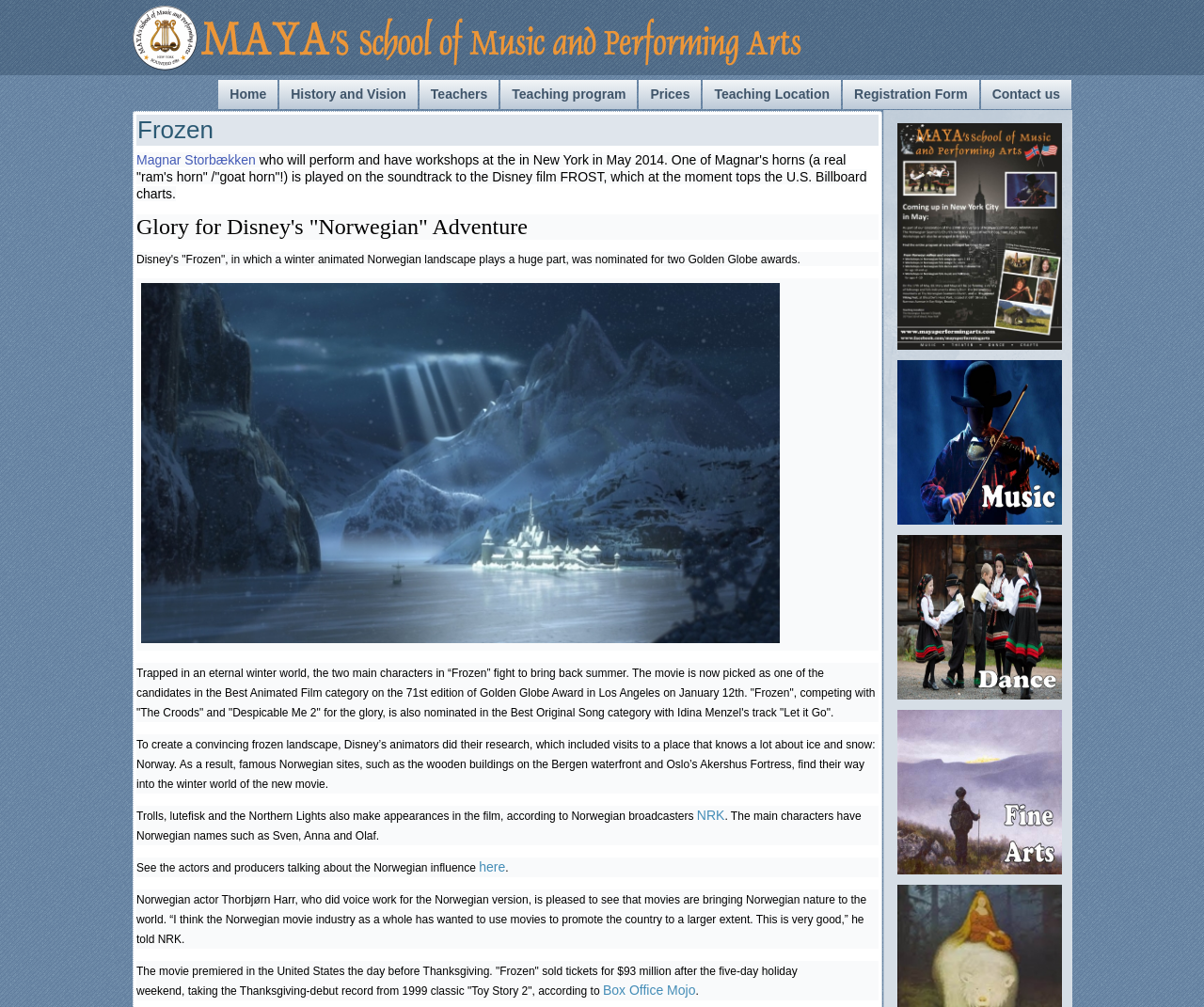Summarize the webpage comprehensively, mentioning all visible components.

The webpage is about Maya Performing Arts, a school that offers high-quality music instruction in various genres and instruments. At the top of the page, there is a logo image and a link to the homepage. Below the logo, there is a navigation menu with links to different sections of the website, including "History and Vision", "Teachers", "Teaching Program", "Prices", "Teaching Location", "Registration Form", and "Contact Us".

The main content of the page is focused on an article about the Disney movie "Frozen" and its connection to Norway. The article is divided into several sections, each with a heading and a block of text. There are also several links and images scattered throughout the article. The images include a picture of Magnar Storbækken, a Norwegian musician who performed and had workshops in New York, and several posters related to music and dance.

The article discusses how the Disney movie "Frozen" was inspired by Norwegian culture and features several Norwegian elements, including famous landmarks, traditional food, and the Northern Lights. It also mentions that the movie's main characters have Norwegian names and that the film's animators did research in Norway to create a convincing frozen landscape.

There are several links to external sources, including an article from NRK, a Norwegian broadcaster, and Box Office Mojo, a website that tracks box office revenue. The page also features several internal links to other sections of the Maya Performing Arts website, including categories for music, dance, and fine arts.

Overall, the webpage is a mix of information about Maya Performing Arts and an article about the Disney movie "Frozen" and its connection to Norway.